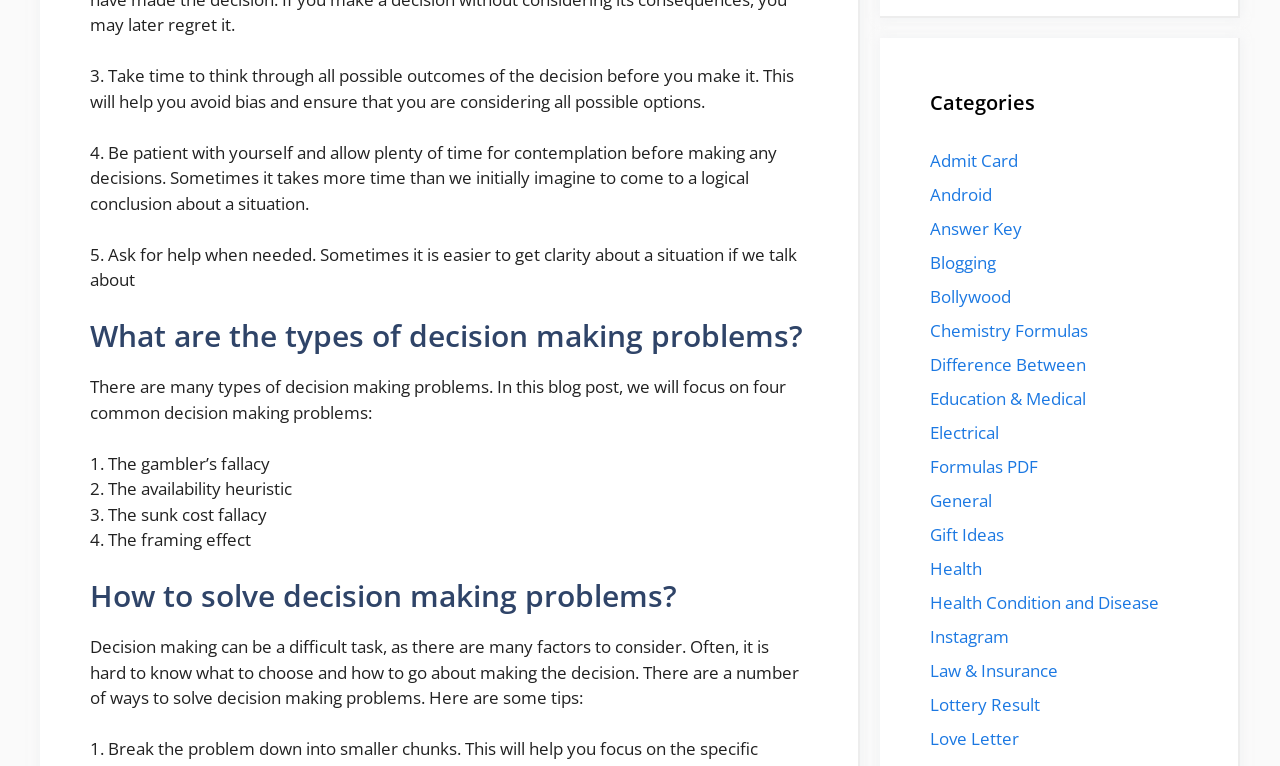What is the third tip for solving decision making problems?
Please give a well-detailed answer to the question.

I found the answer by looking at the section 'How to solve decision making problems?' and reading the list of tips. The third tip is 'Ask for help when needed'.